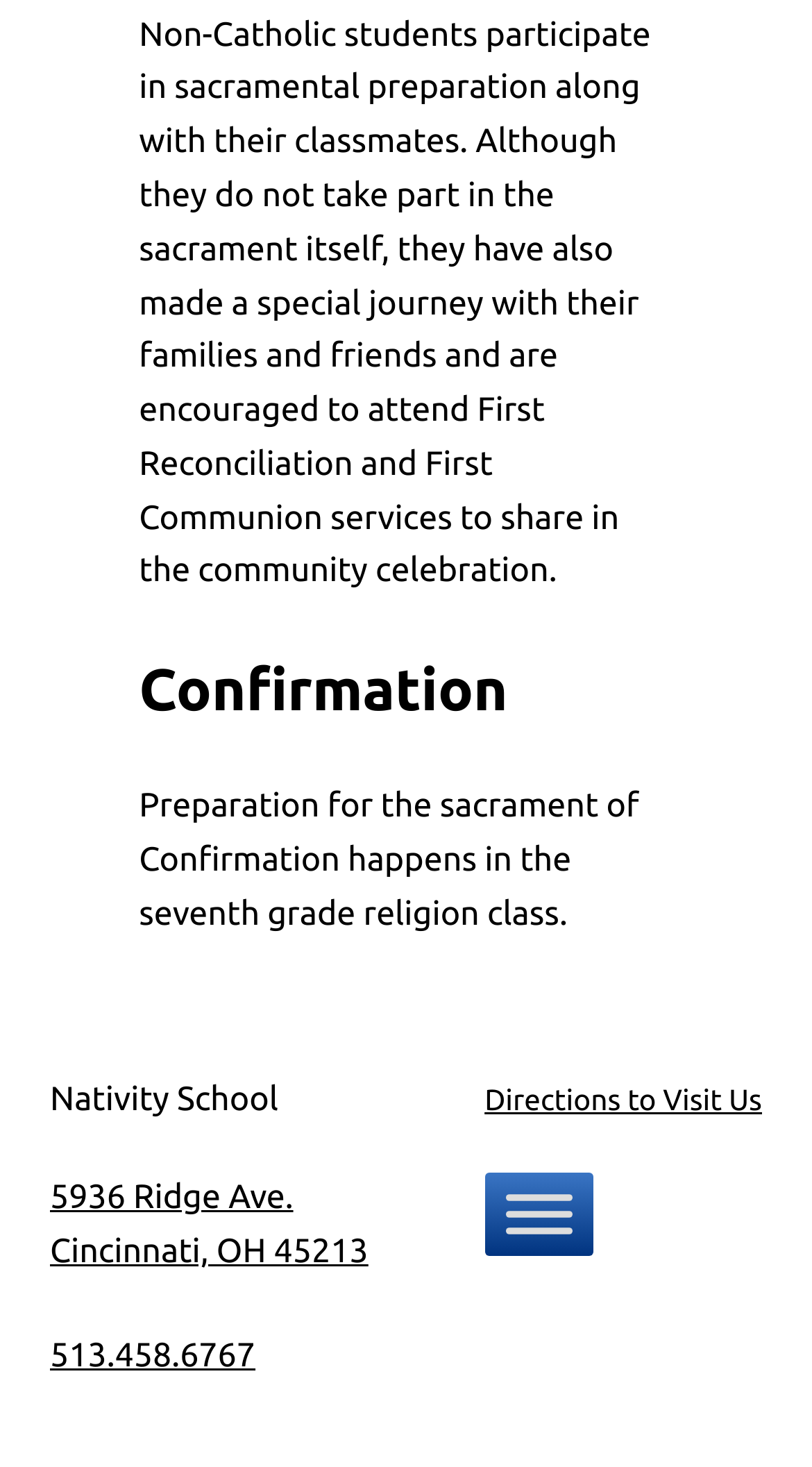Using the provided element description: "5936 Ridge Ave.Cincinnati, OH 45213", identify the bounding box coordinates. The coordinates should be four floats between 0 and 1 in the order [left, top, right, bottom].

[0.062, 0.804, 0.454, 0.866]